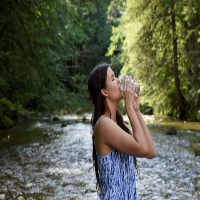What is reflected in the gentle ripples of the water?
Please answer the question with a single word or phrase, referencing the image.

Vibrant greenery